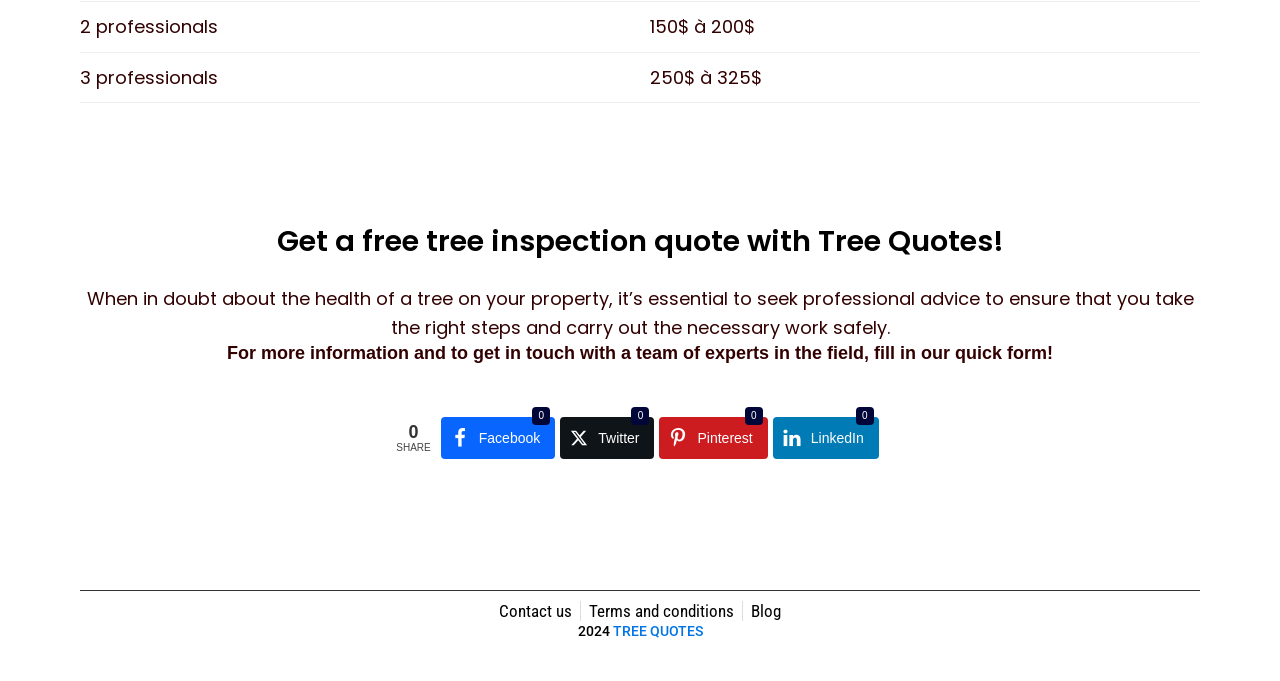Find the bounding box coordinates of the area to click in order to follow the instruction: "Fill in the quick form".

[0.062, 0.503, 0.938, 0.535]